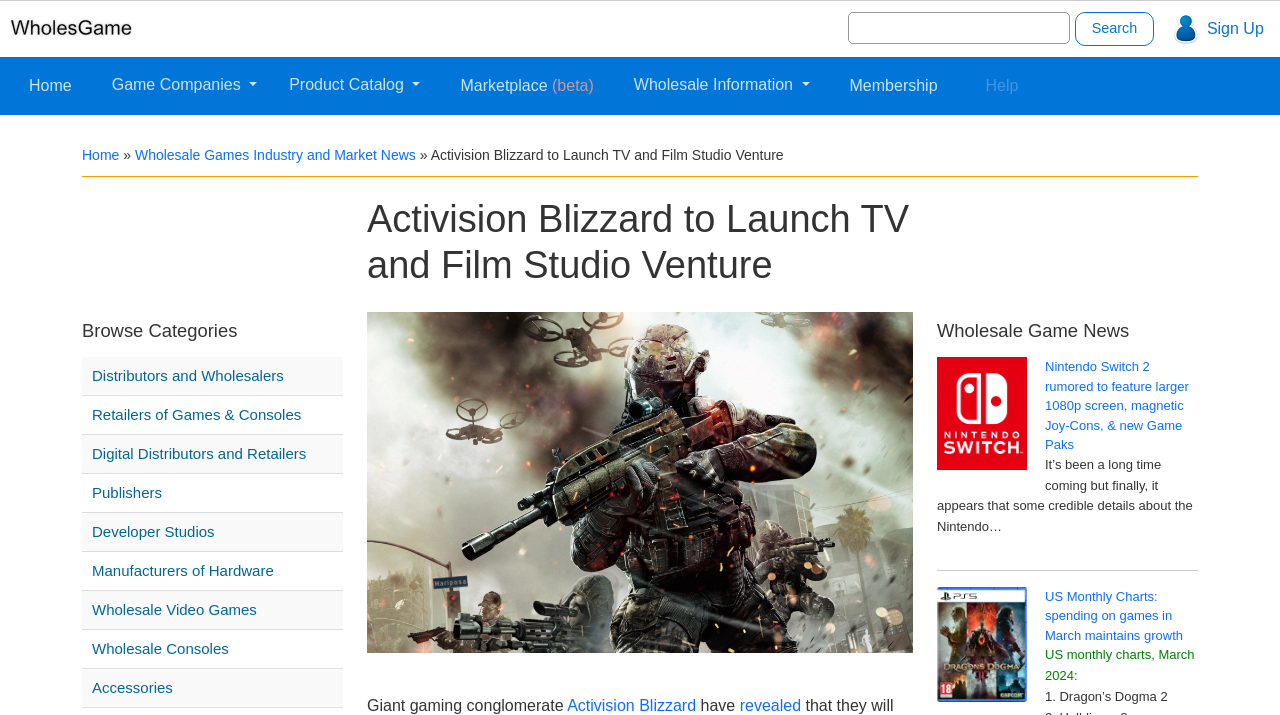Identify the bounding box coordinates of the clickable region required to complete the instruction: "Read Wholesale Games Industry and Market News". The coordinates should be given as four float numbers within the range of 0 and 1, i.e., [left, top, right, bottom].

[0.105, 0.206, 0.325, 0.228]